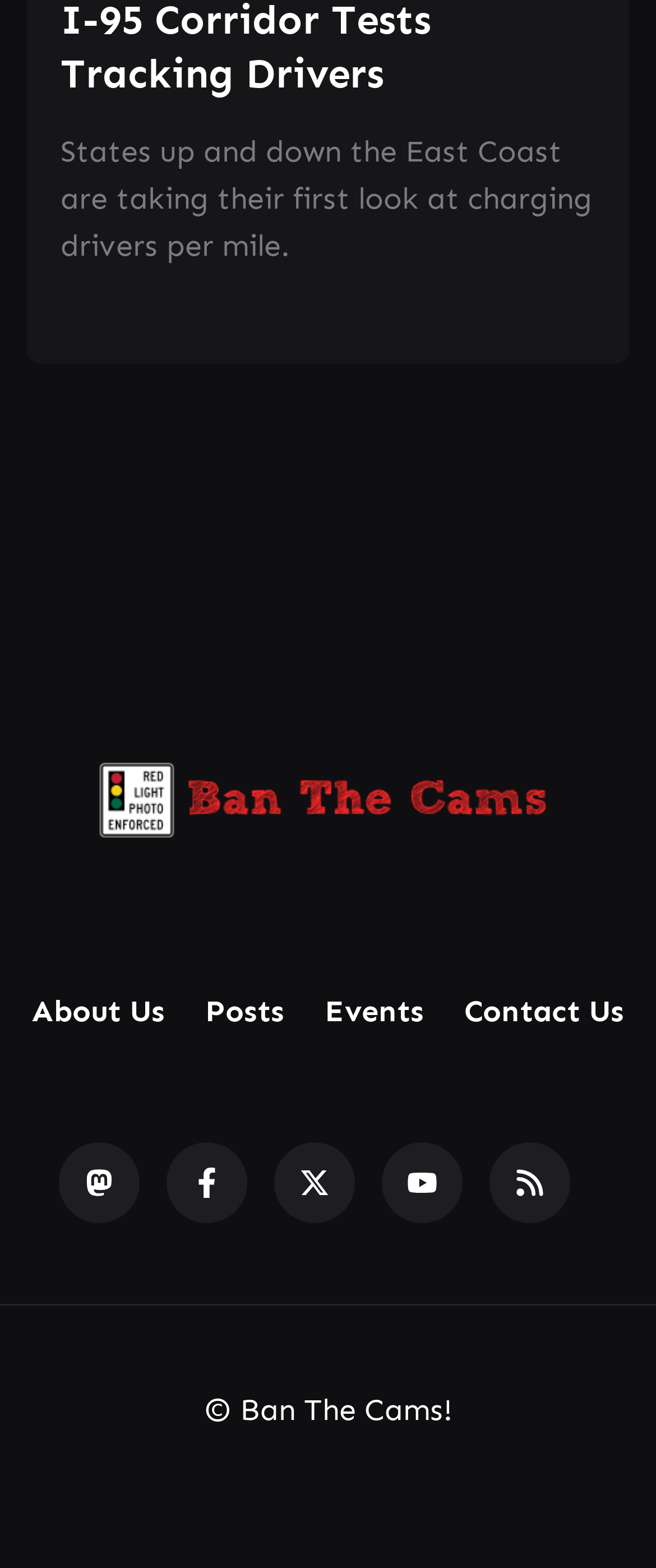Identify the bounding box coordinates of the clickable region required to complete the instruction: "Contact Us through this link". The coordinates should be given as four float numbers within the range of 0 and 1, i.e., [left, top, right, bottom].

[0.708, 0.633, 0.951, 0.656]